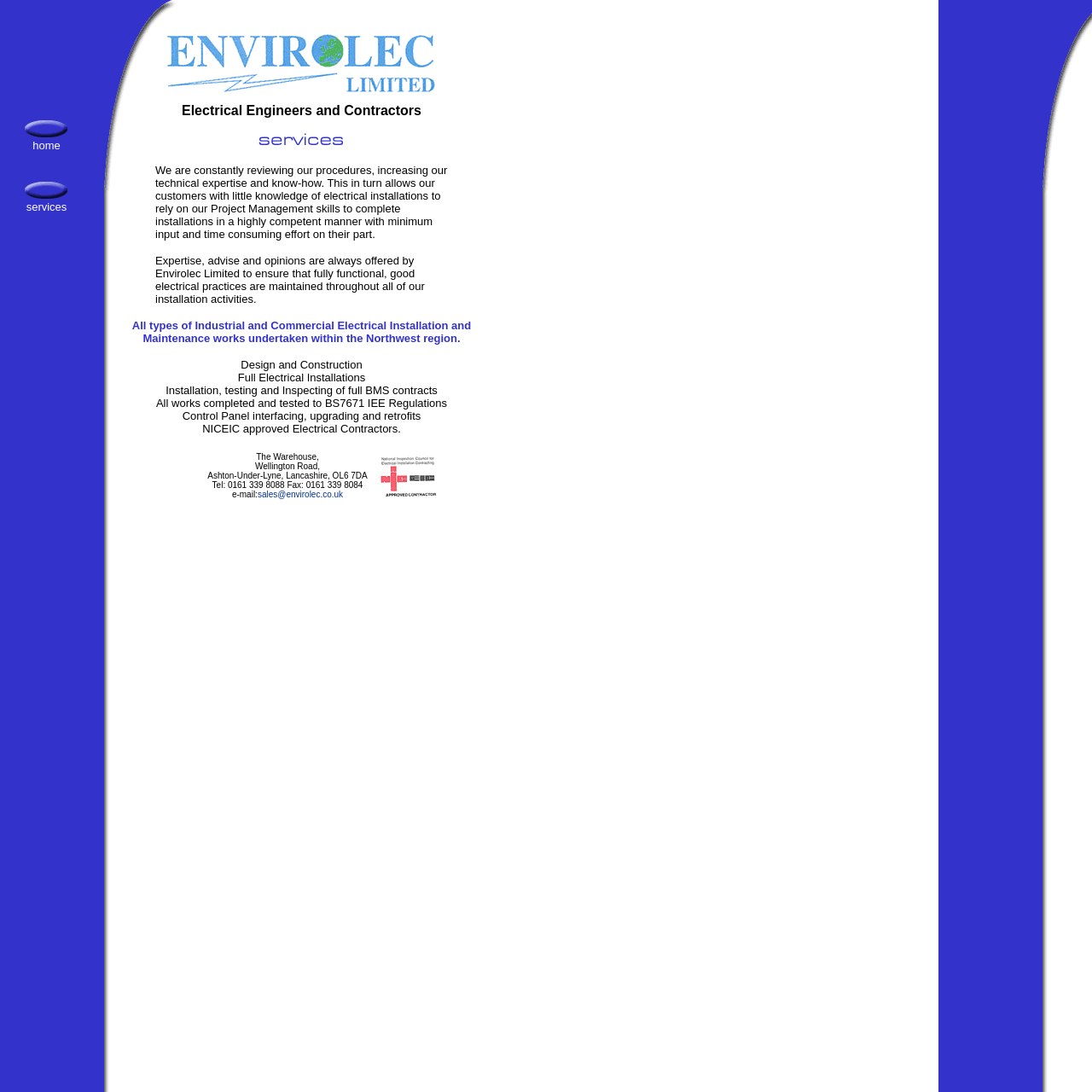What type of contractors is Envirolec Limited?
Could you answer the question in a detailed manner, providing as much information as possible?

Based on the webpage, Envirolec Limited is described as 'Industrial and Commercial Electrical Contractors' and 'Electrical Engineers and Contractors', indicating that they are electrical contractors.